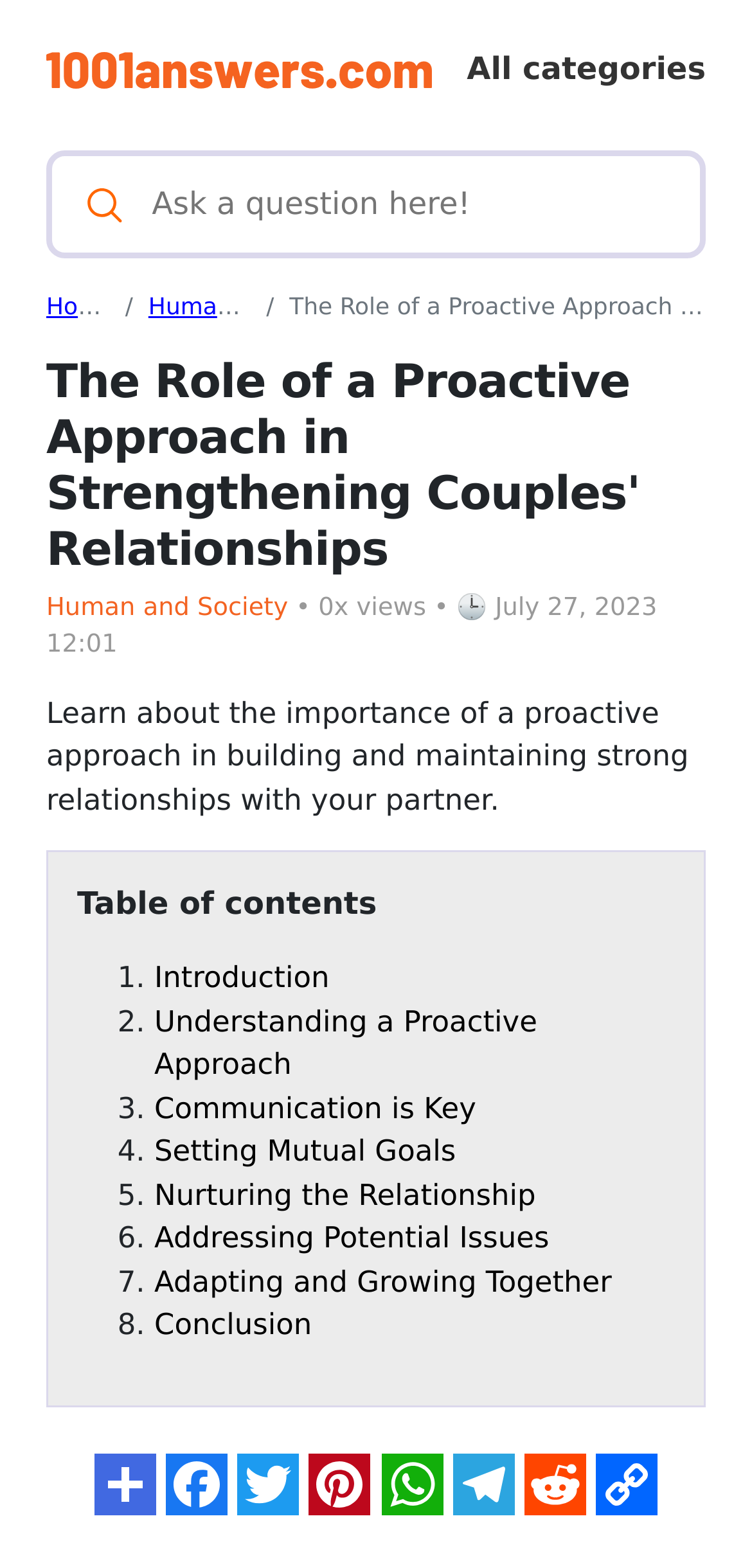Please identify the bounding box coordinates of the area I need to click to accomplish the following instruction: "go to Career Highlights".

None